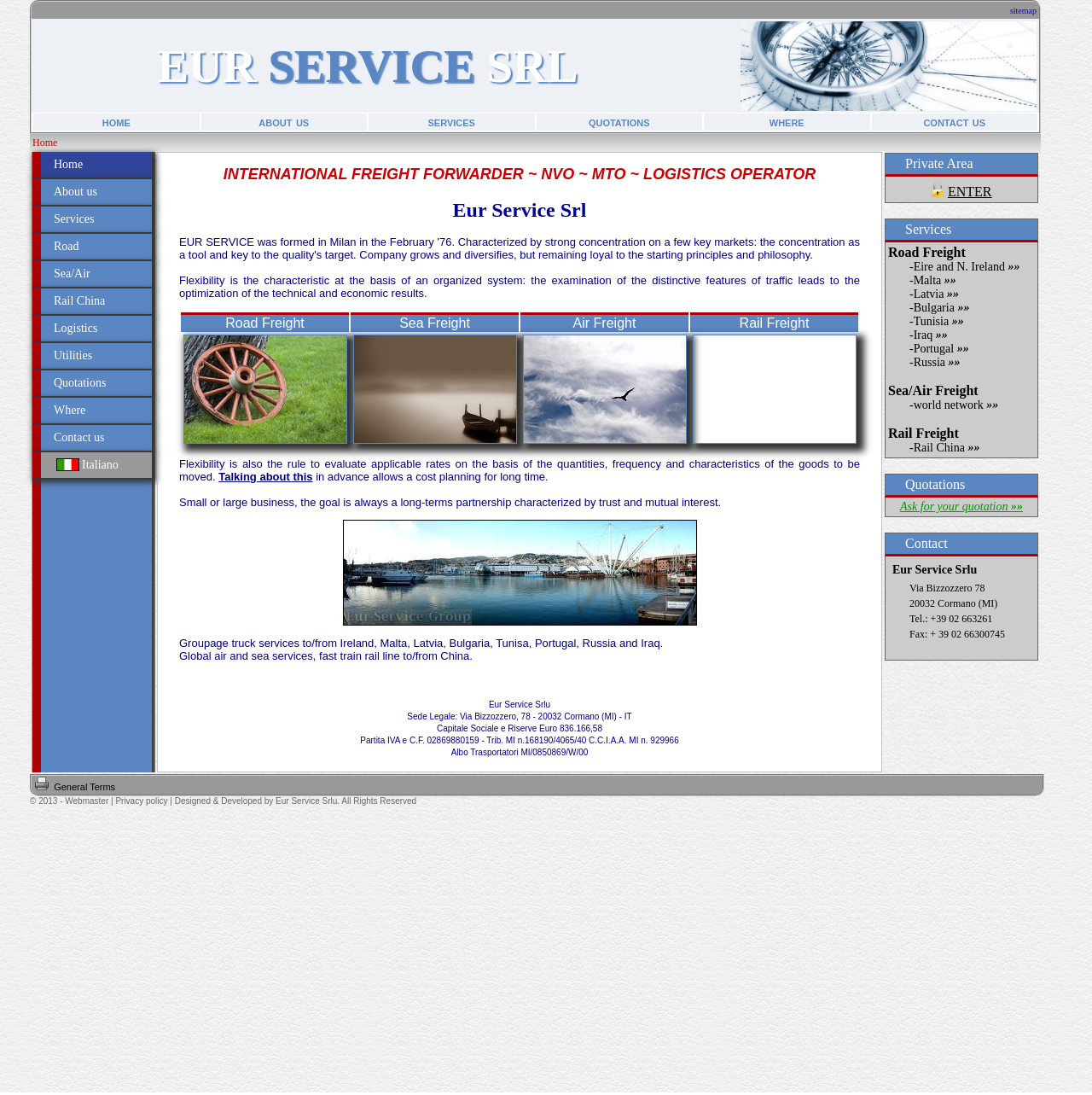Where is the company's legal headquarters located?
Can you offer a detailed and complete answer to this question?

The company's legal headquarters location can be found in the text at the bottom of the webpage, where the company's address is mentioned. The address is 'Via Bizzozzero, 78 - 20032 Cormano (MI) - IT'.